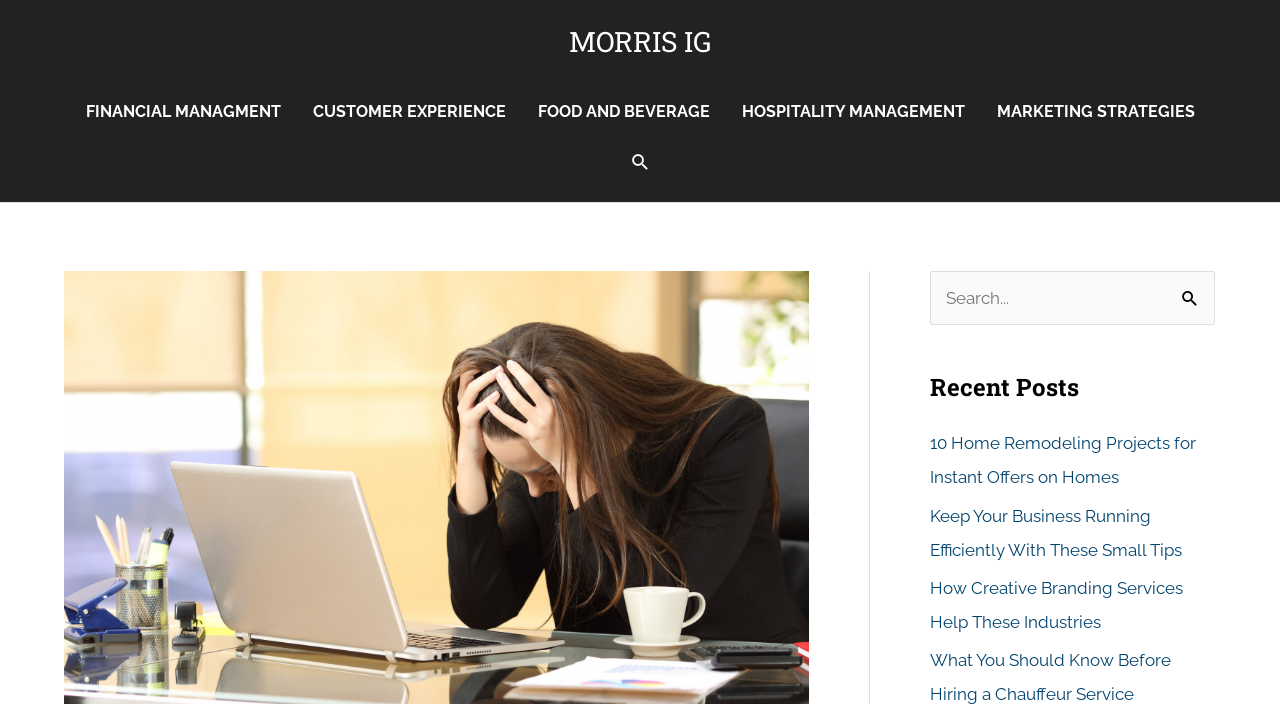Locate the bounding box coordinates of the element's region that should be clicked to carry out the following instruction: "Search for something". The coordinates need to be four float numbers between 0 and 1, i.e., [left, top, right, bottom].

[0.727, 0.385, 0.949, 0.462]